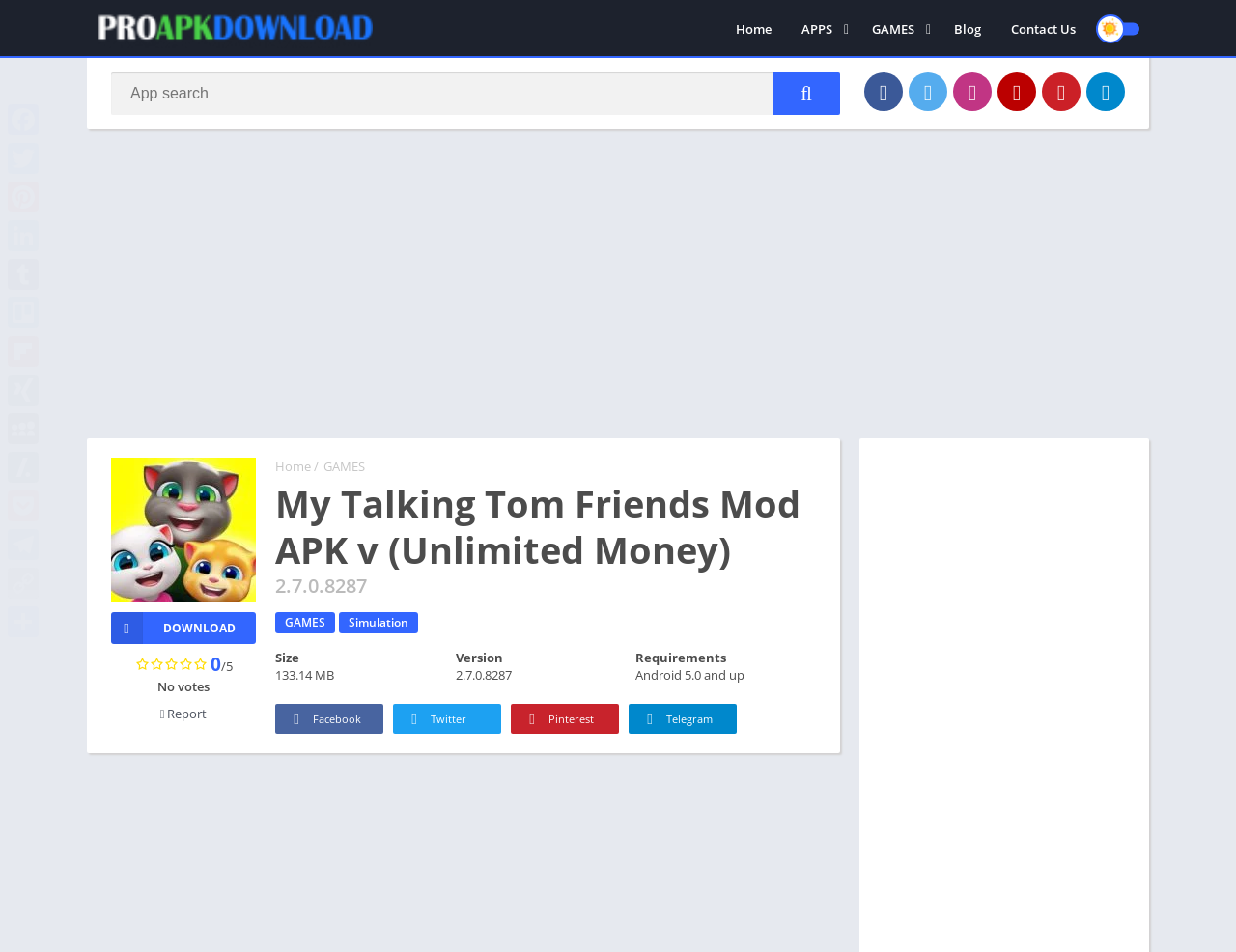How many social media links are present on the webpage?
Answer the question based on the image using a single word or a brief phrase.

8